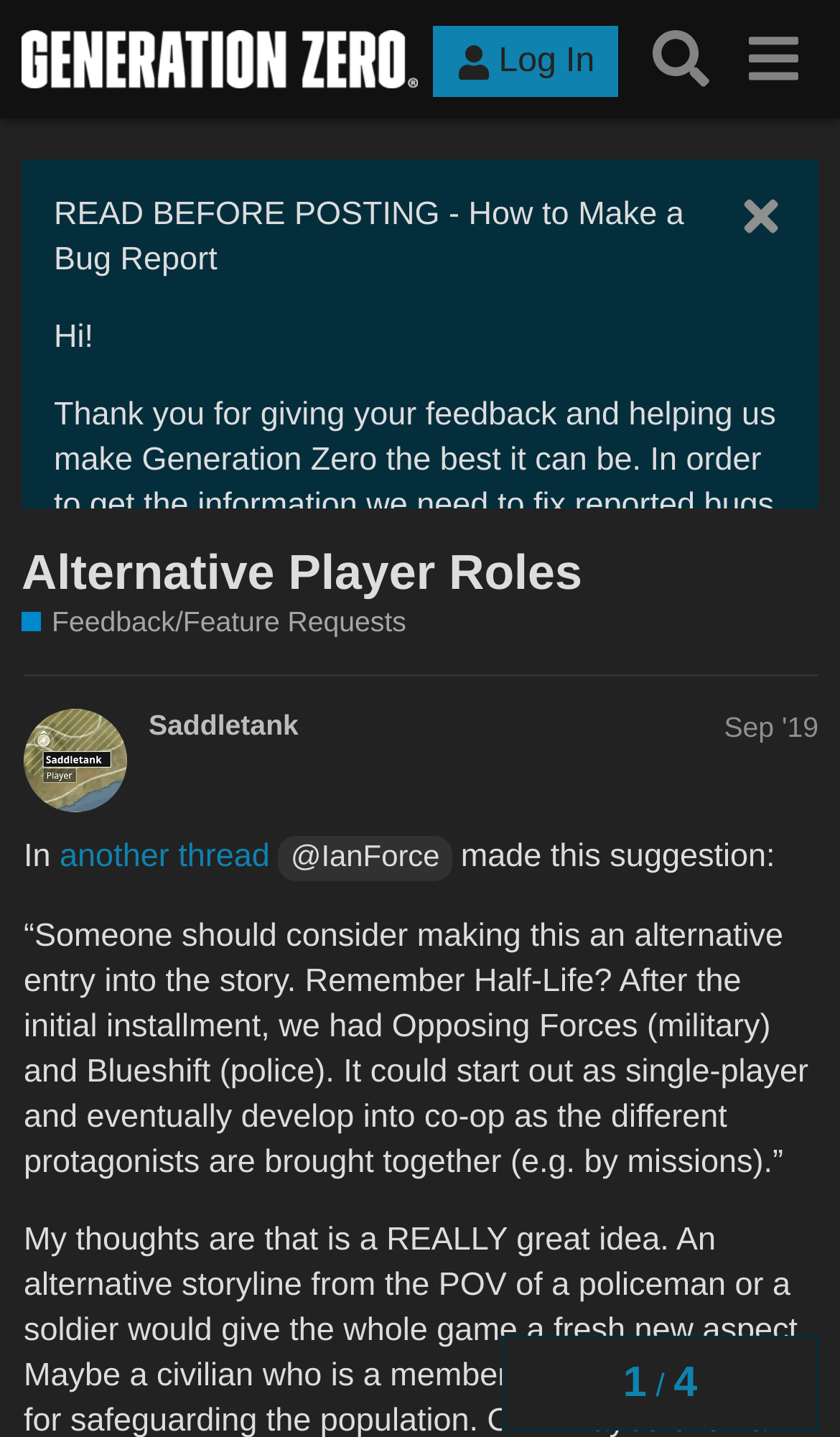Identify the bounding box coordinates for the UI element described as: "aria-label="Search" title="Search"". The coordinates should be provided as four floats between 0 and 1: [left, top, right, bottom].

[0.755, 0.009, 0.865, 0.073]